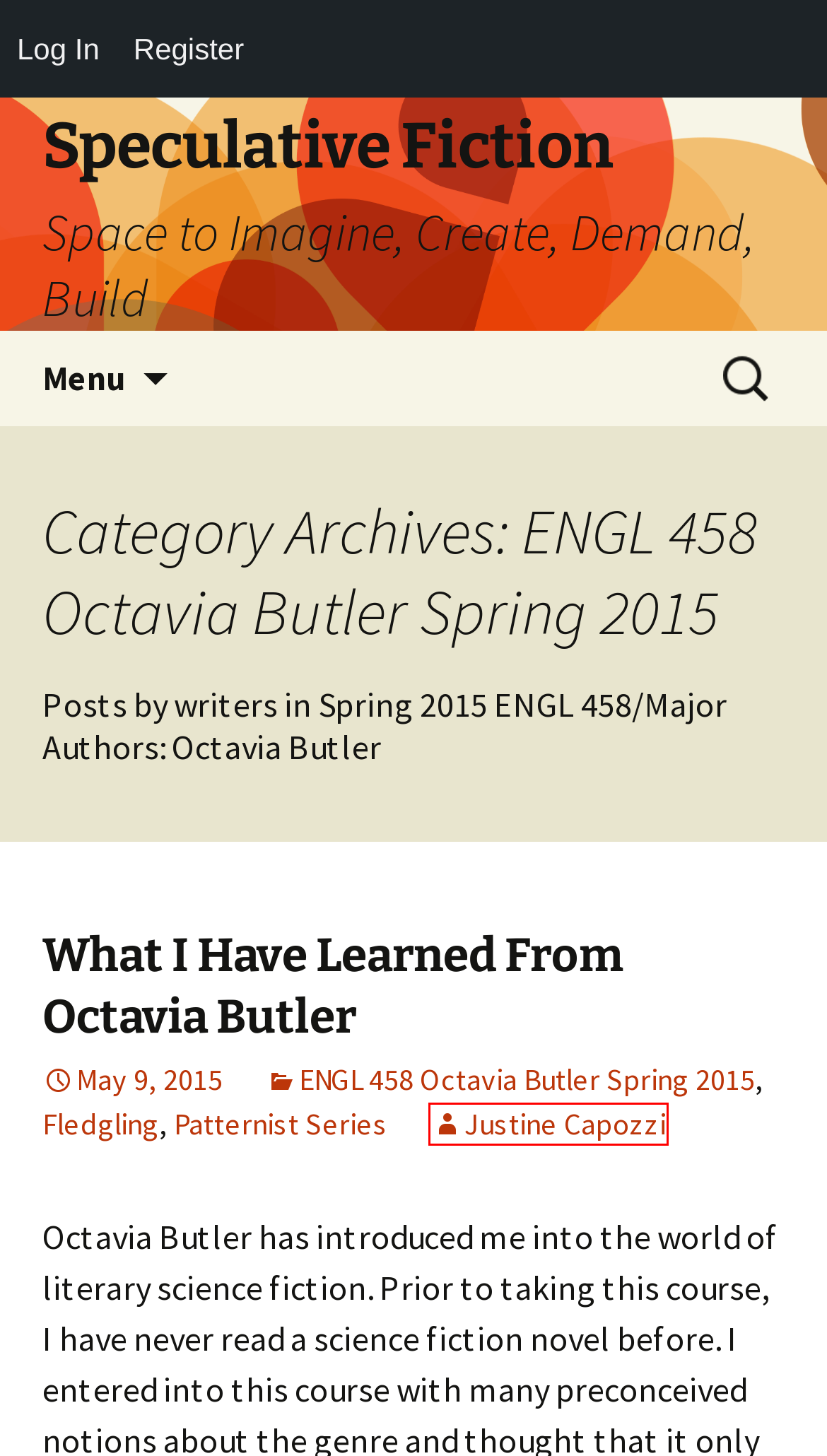Examine the screenshot of a webpage with a red bounding box around a UI element. Your task is to identify the webpage description that best corresponds to the new webpage after clicking the specified element. The given options are:
A. What I Have Learned From Octavia Butler | Speculative Fiction
B. Fledgling | Speculative Fiction
C. Log In ‹ Speculative Fiction — WordPress
D. Create an Account | English @ SUNY Geneseo
E. Patternist Series | Speculative Fiction
F. ENGL 458 Octavia Butler Spring 2015 | Speculative Fiction
G. Speculative Fiction | Space to Imagine, Create, Demand, Build
H. Justine Capozzi | Speculative Fiction

H